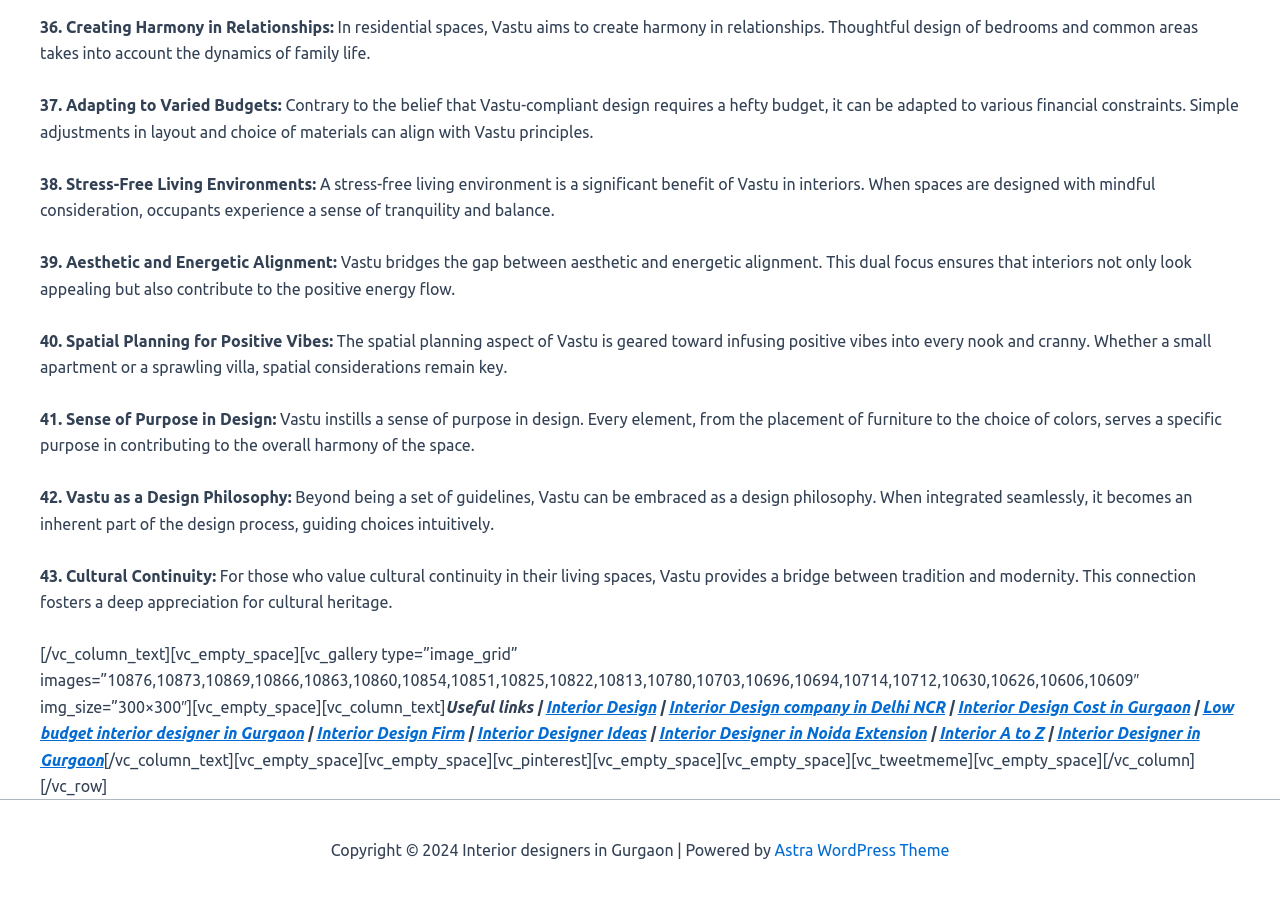Using a single word or phrase, answer the following question: 
What is the name of the WordPress theme used on this website?

Astra